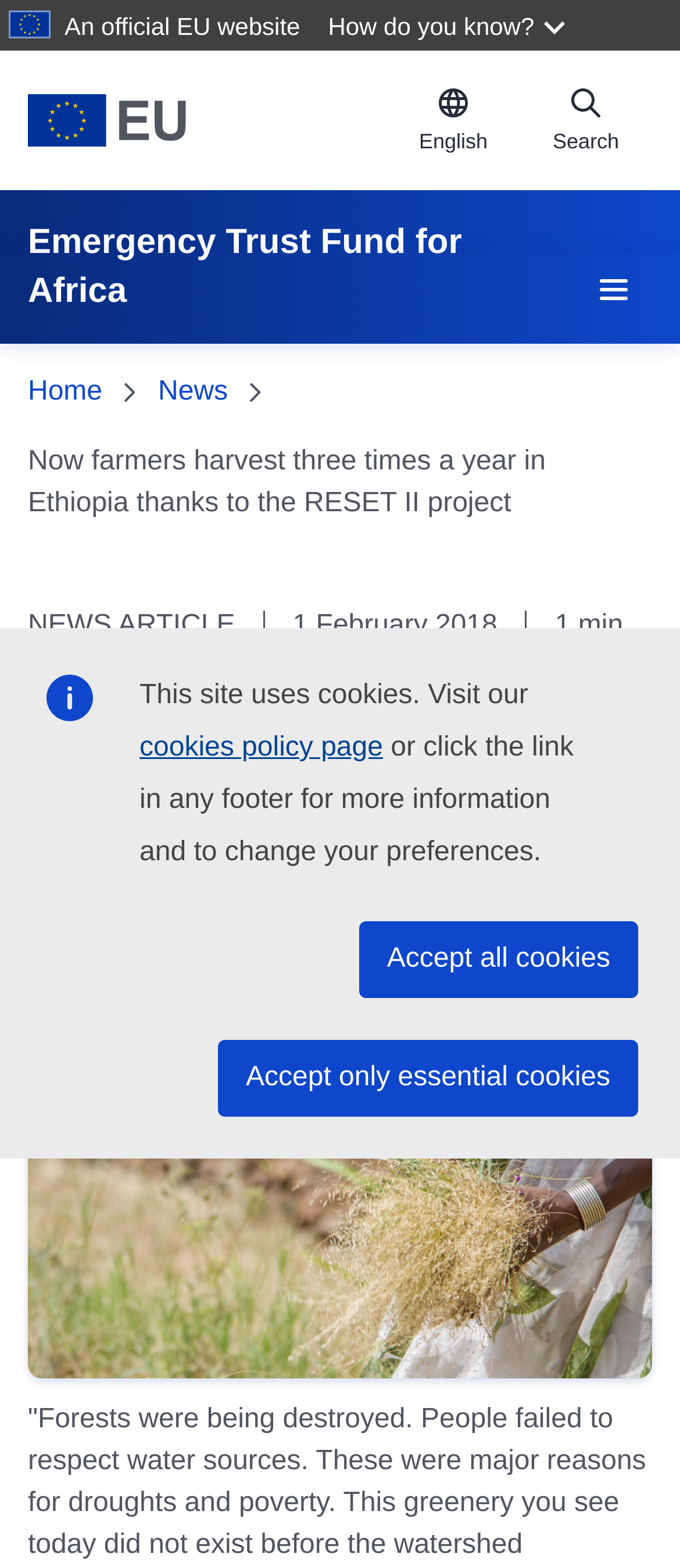Please find the bounding box coordinates (top-left x, top-left y, bottom-right x, bottom-right y) in the screenshot for the UI element described as follows: How do you know?

[0.457, 0.001, 0.868, 0.032]